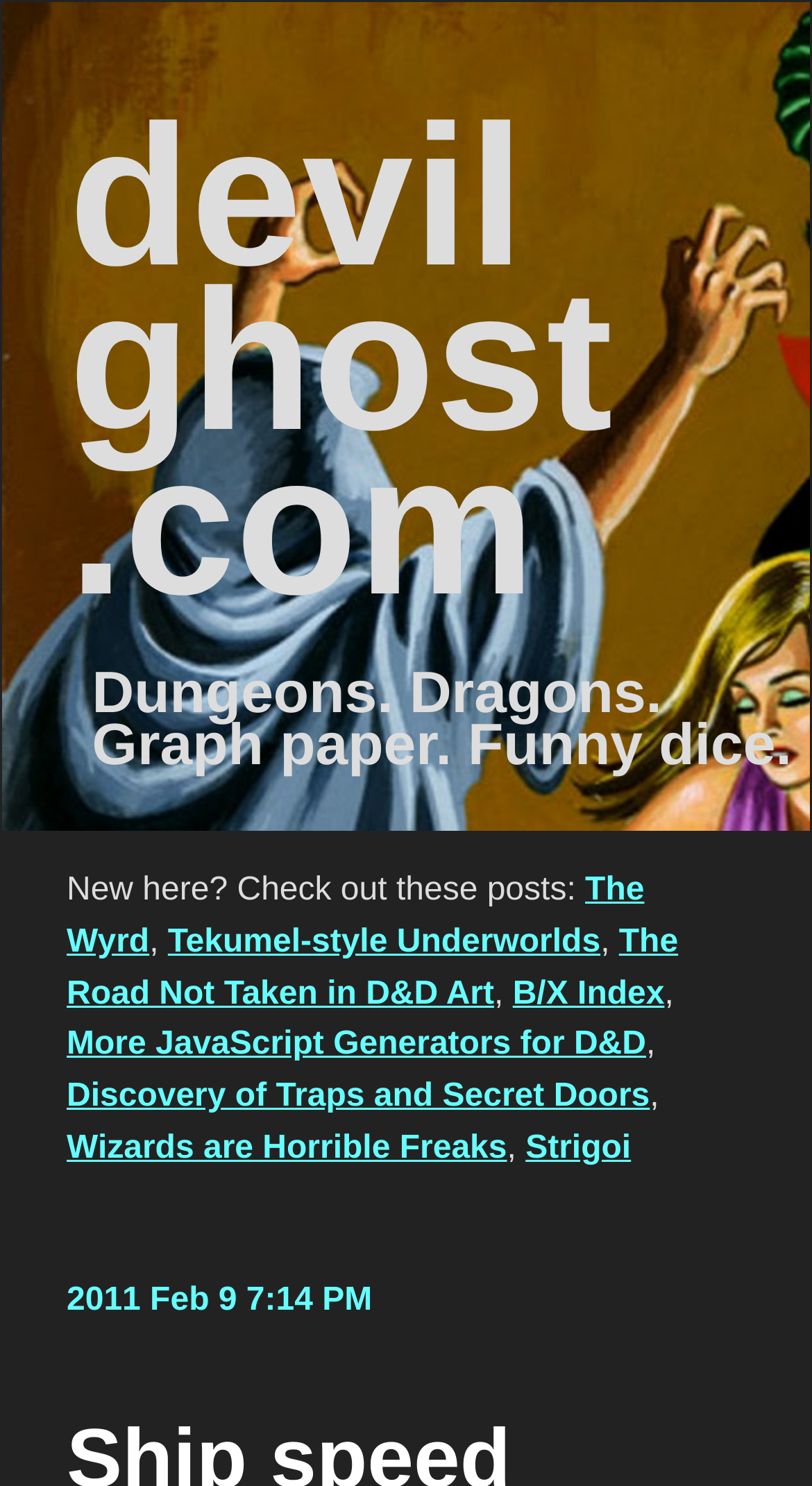Identify the bounding box for the described UI element. Provide the coordinates in (top-left x, top-left y, bottom-right x, bottom-right y) format with values ranging from 0 to 1: 2011 Feb 9 7:14 PM

[0.082, 0.863, 0.54, 0.887]